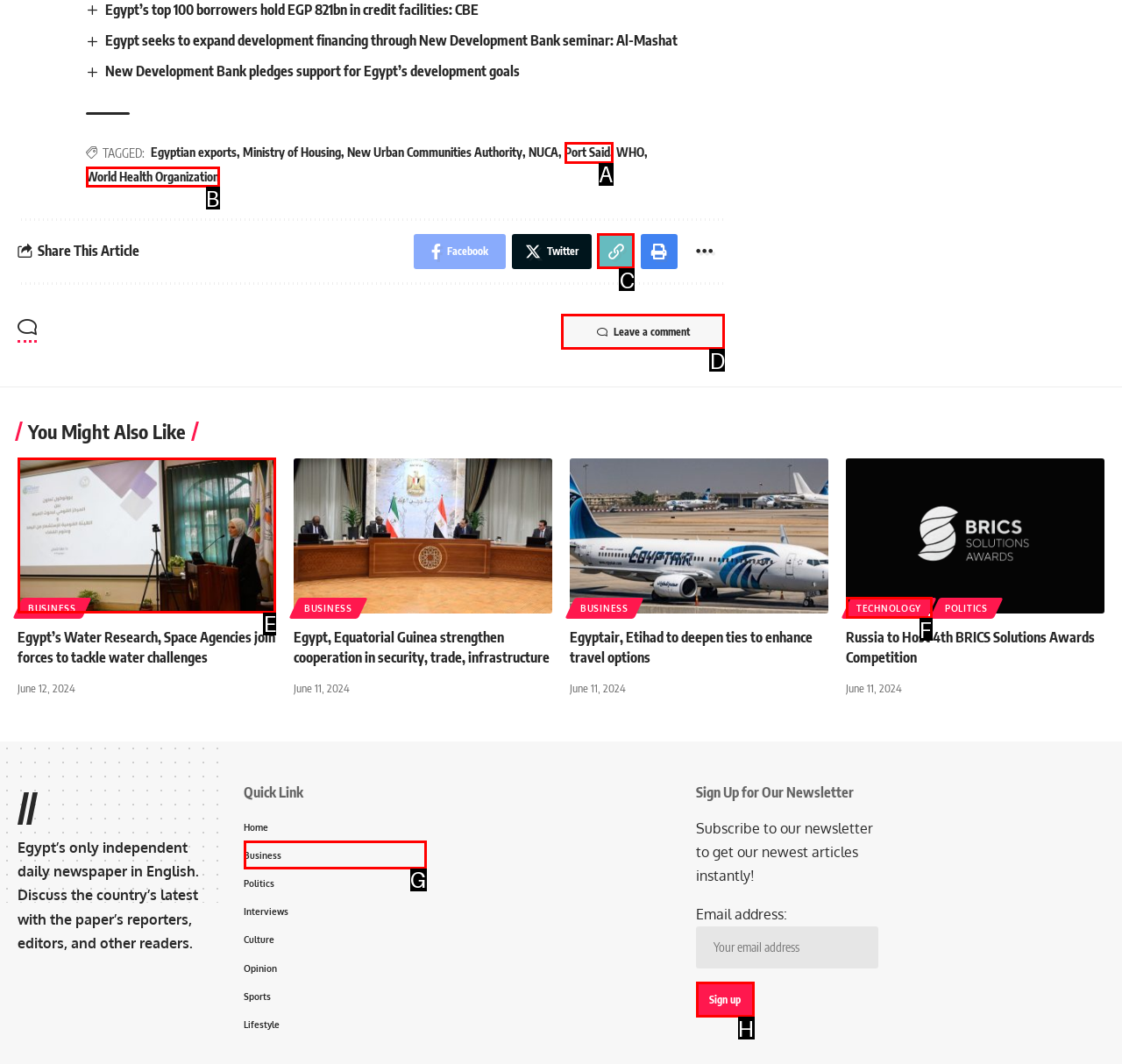Please indicate which HTML element to click in order to fulfill the following task: Read more about Egypt's Water Research and Space Agencies Respond with the letter of the chosen option.

E